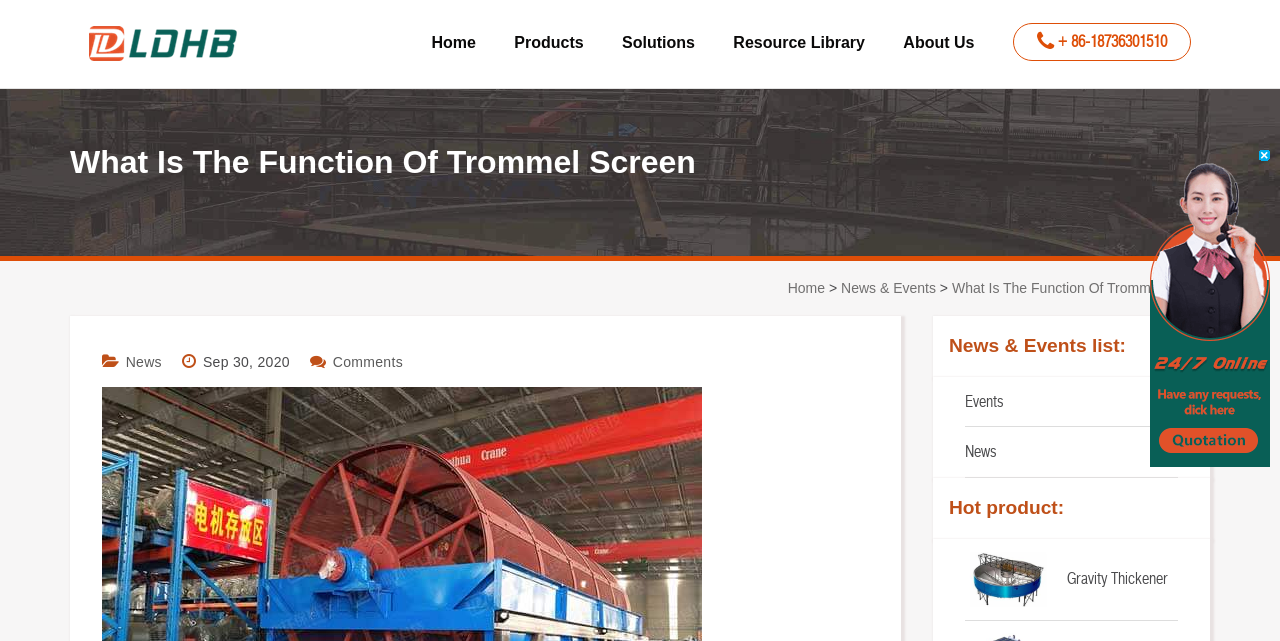Identify the bounding box for the element characterized by the following description: "Celebration of Life".

None